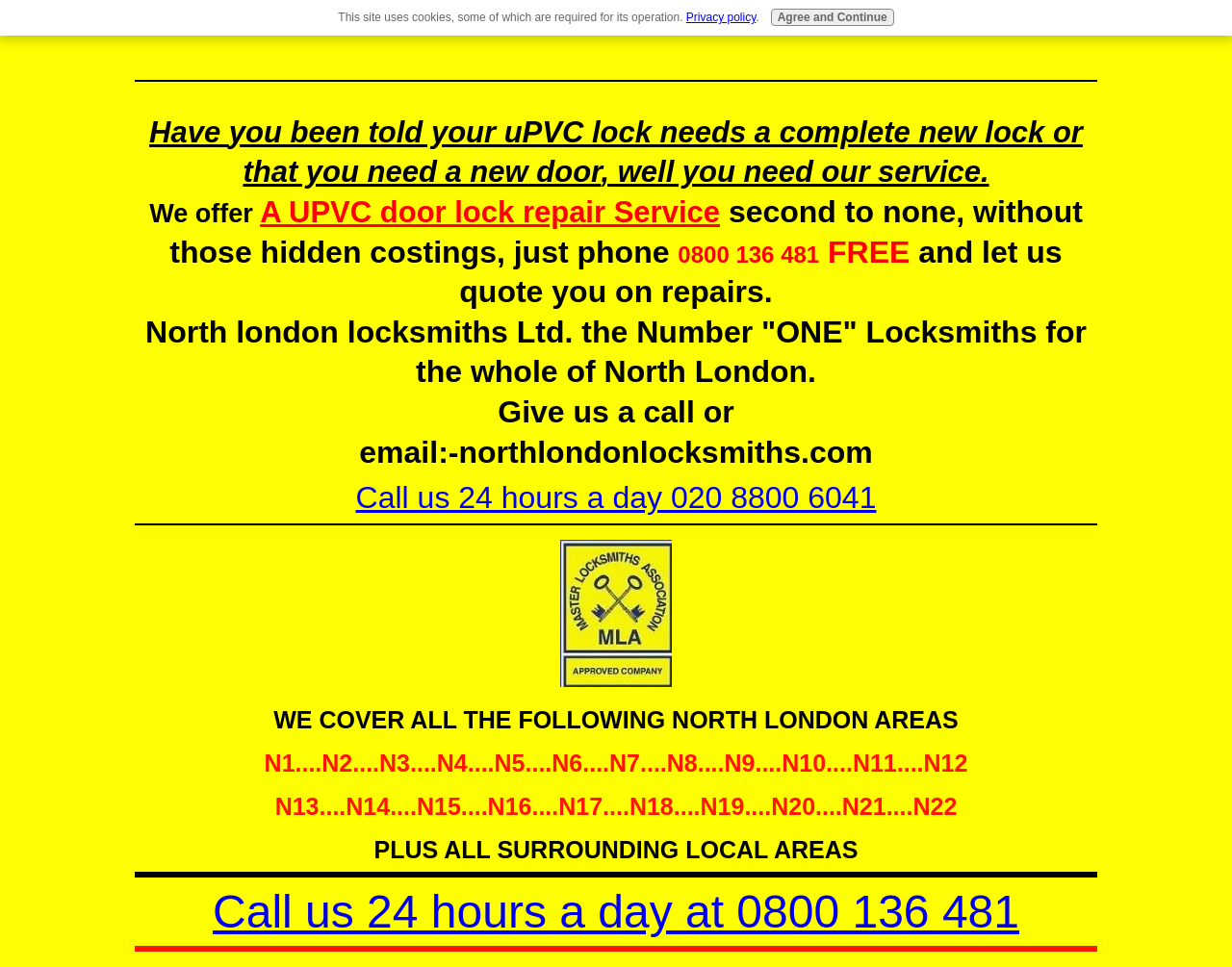Using the details in the image, give a detailed response to the question below:
What areas of North London do they cover?

The webpage lists the areas they cover, which includes N1 to N22, and also mentions that they cover all surrounding local areas.